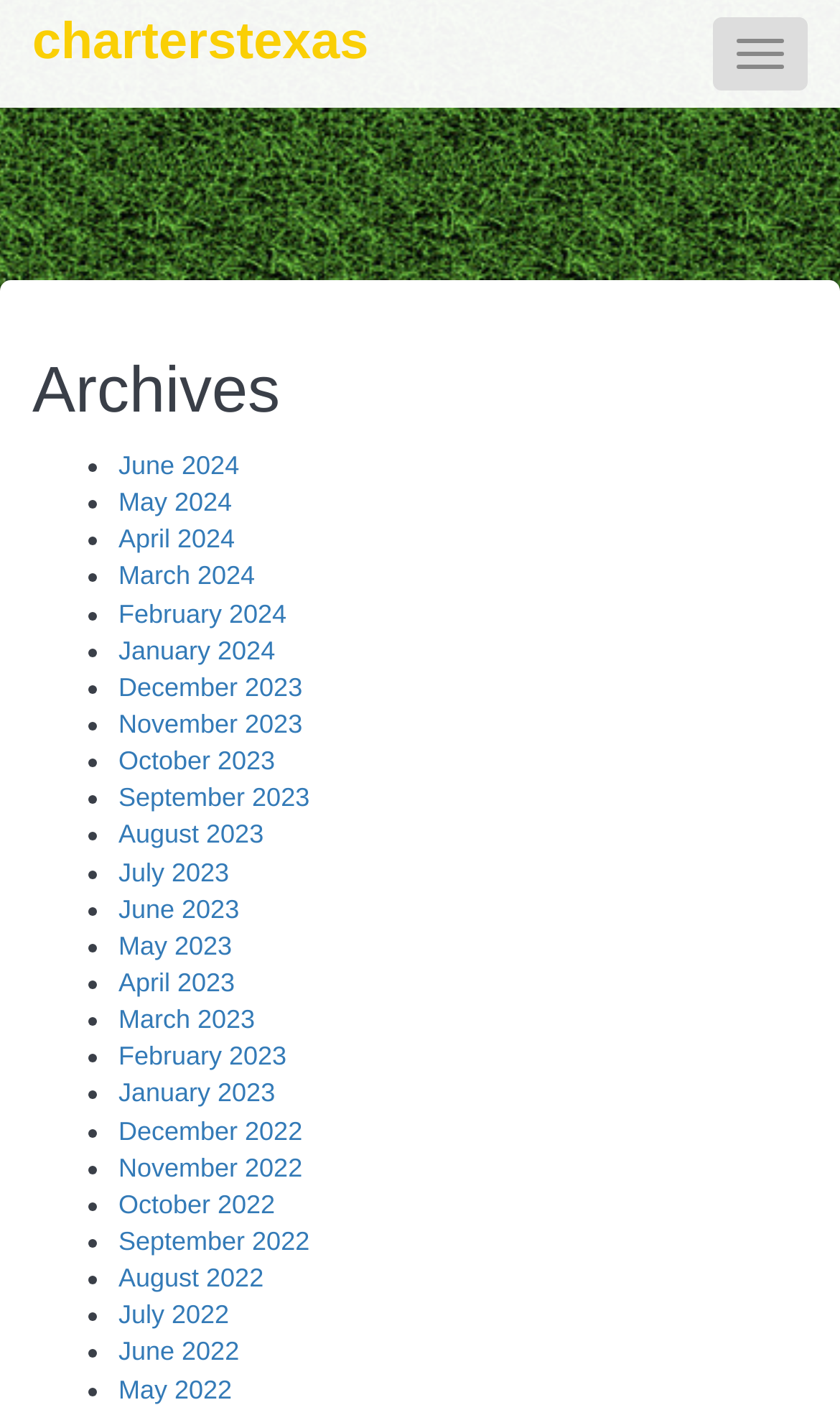Please determine the heading text of this webpage.

Skills to Develop in Poker